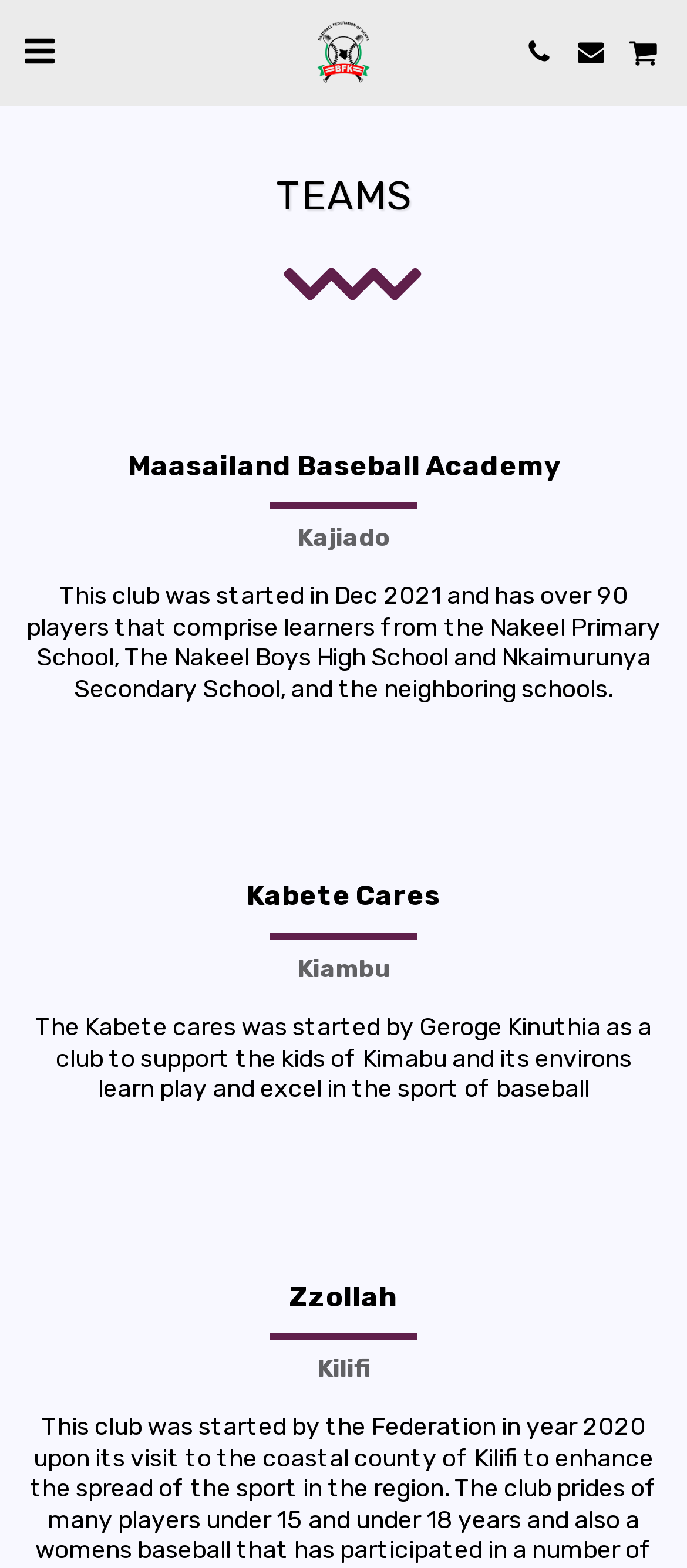What is the location of the Zzollah team?
Based on the visual details in the image, please answer the question thoroughly.

I found the heading 'Zzollah' and looked for the corresponding location information. The StaticText element 'Kilifi' is located near the heading, so I inferred that Kilifi is the location of the Zzollah team.